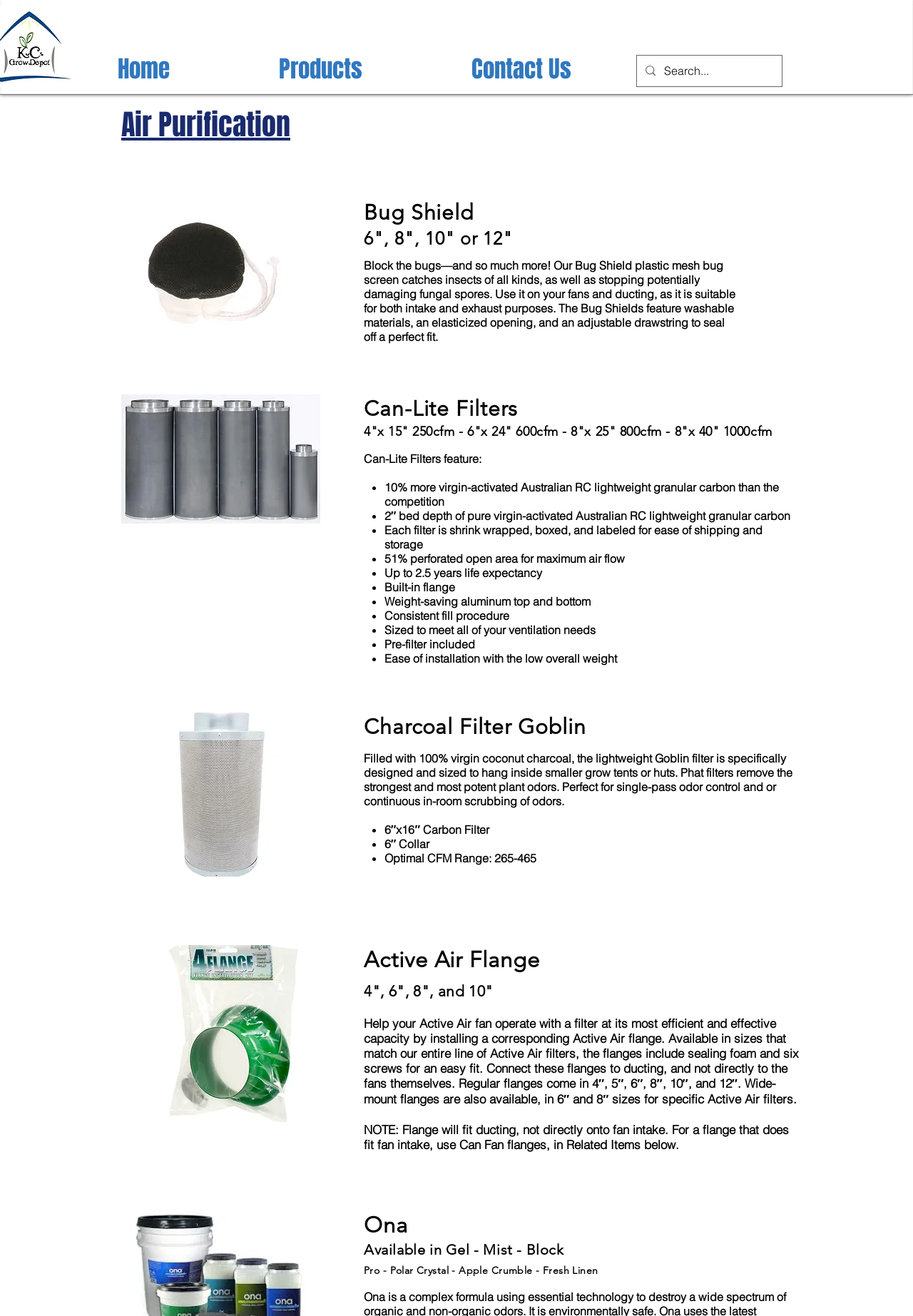Create a detailed summary of all the visual and textual information on the webpage.

The webpage is about air purification, specifically showcasing various products and their features. At the top, there is a navigation bar with links to "Home", "Products", and "Contact Us". Below the navigation bar, there is a search bar with a magnifying glass icon and a search box.

The main content of the page is divided into sections, each highlighting a specific product. The first section features "Bug Shield" and "Can-Lite" products, with images and descriptive text. The text explains the benefits of using these products, such as blocking bugs and fungal spores, and mentions their washable materials and adjustable drawstrings.

The next section focuses on "Can-Lite Filters", listing their features, including the amount of virgin-activated Australian RC lightweight granular carbon, bed depth, and perforated open area. The section also mentions the filters' life expectancy, built-in flange, and weight-saving aluminum top and bottom.

Following this, there is a section about "Charcoal Filter Goblin", which is designed for smaller grow tents or huts. The text explains its purpose, which is to remove strong plant odors, and mentions its features, such as being filled with 100% virgin coconut charcoal.

The next section showcases "Active Air Flange", which is available in various sizes and is designed to help Active Air fans operate efficiently. The text explains how to use the flanges and mentions their sealing foam and six screws for an easy fit.

Finally, there is a section about "Ona" products, which are available in different scents, such as Gel, Mist, Block, Pro, Polar Crystal, Apple Crumble, and Fresh Linen.